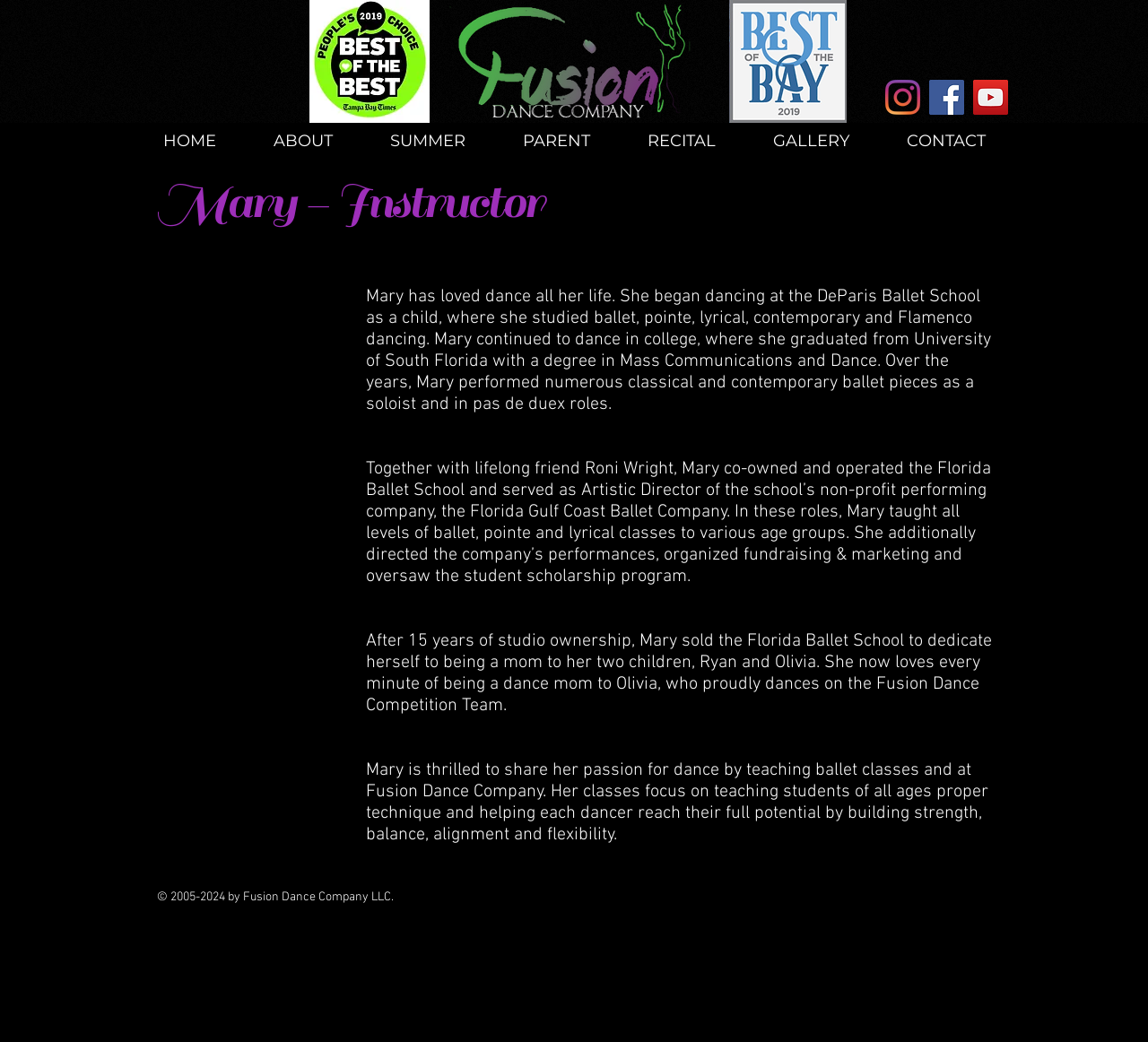Identify the bounding box coordinates for the element that needs to be clicked to fulfill this instruction: "go to the ABOUT page". Provide the coordinates in the format of four float numbers between 0 and 1: [left, top, right, bottom].

[0.213, 0.117, 0.315, 0.153]